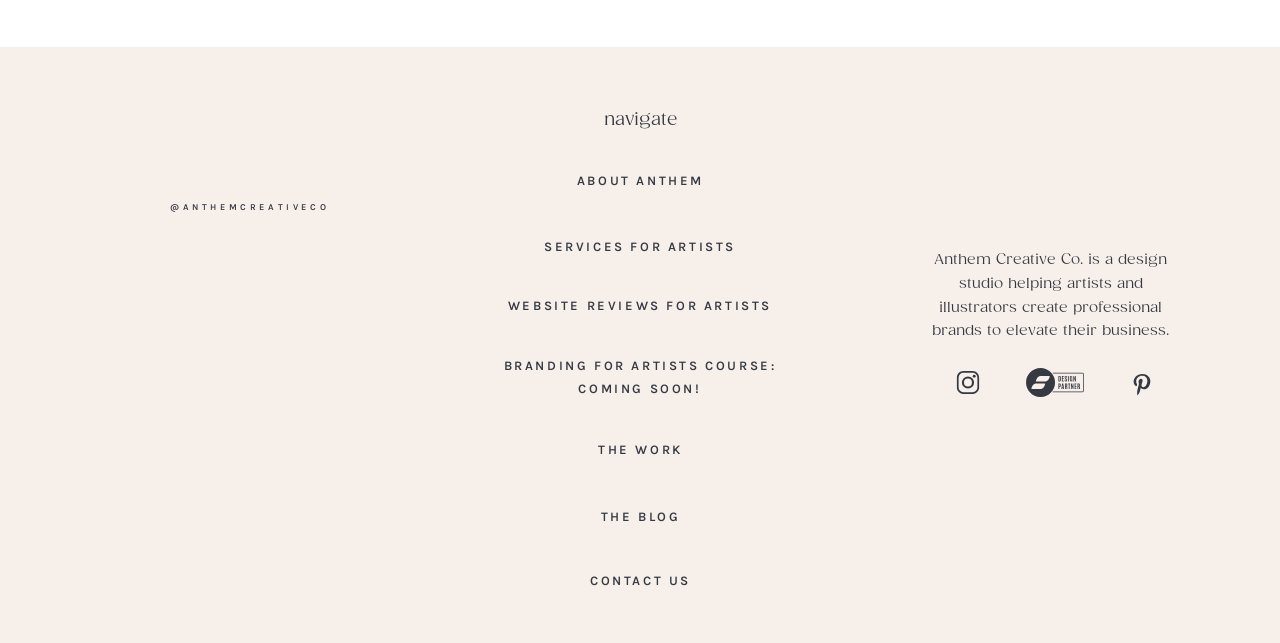Determine the bounding box coordinates (top-left x, top-left y, bottom-right x, bottom-right y) of the UI element described in the following text: ABOUT anthem

[0.433, 0.263, 0.568, 0.285]